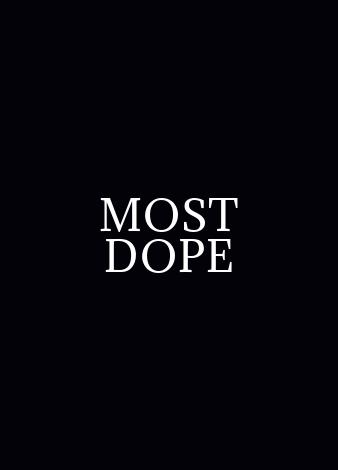What is the color of the font?
Refer to the screenshot and answer in one word or phrase.

white